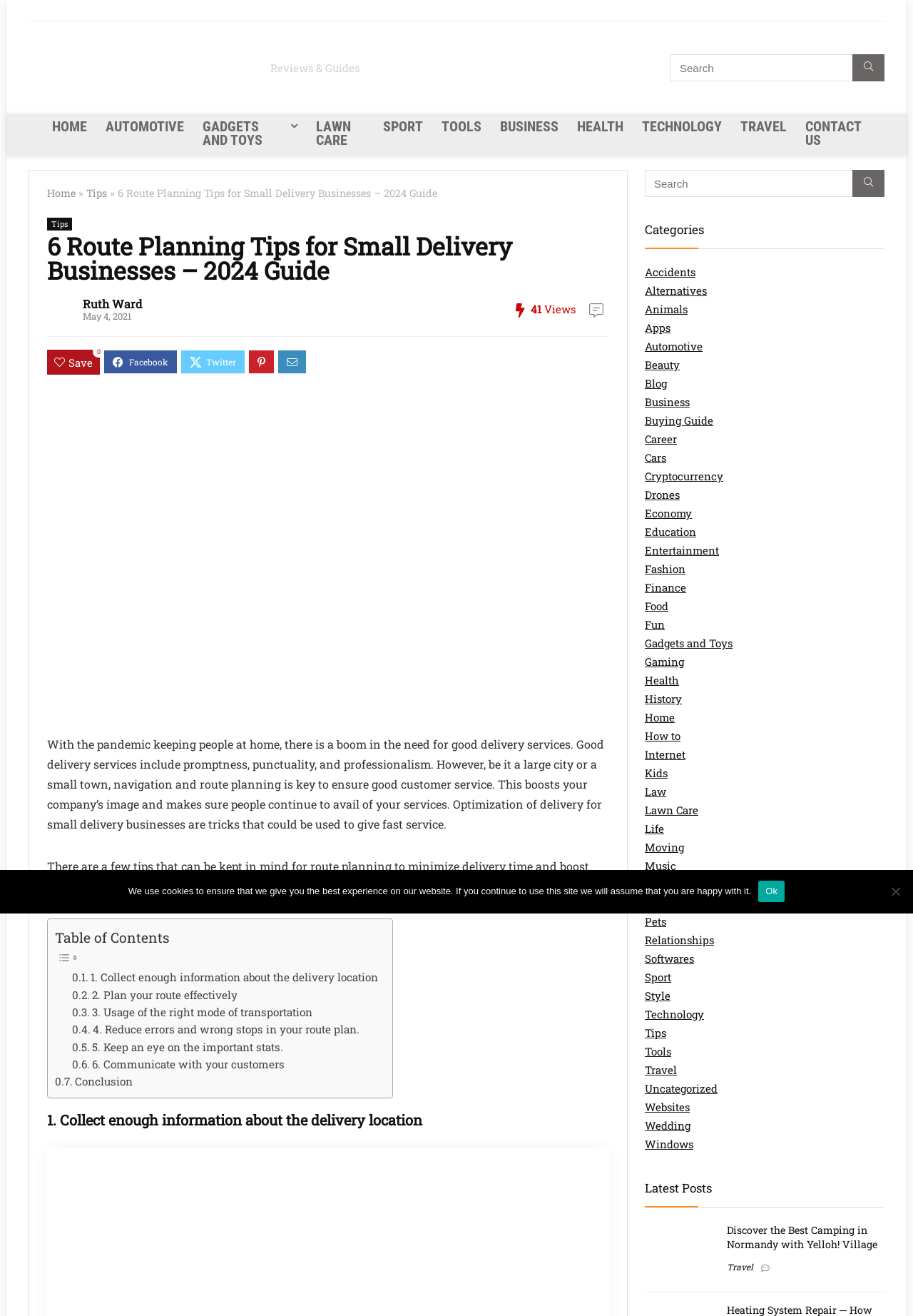How many tips are provided in this article?
Could you give a comprehensive explanation in response to this question?

The article provides 6 tips for route planning, which are listed in the table of contents and explained in detail in the article.